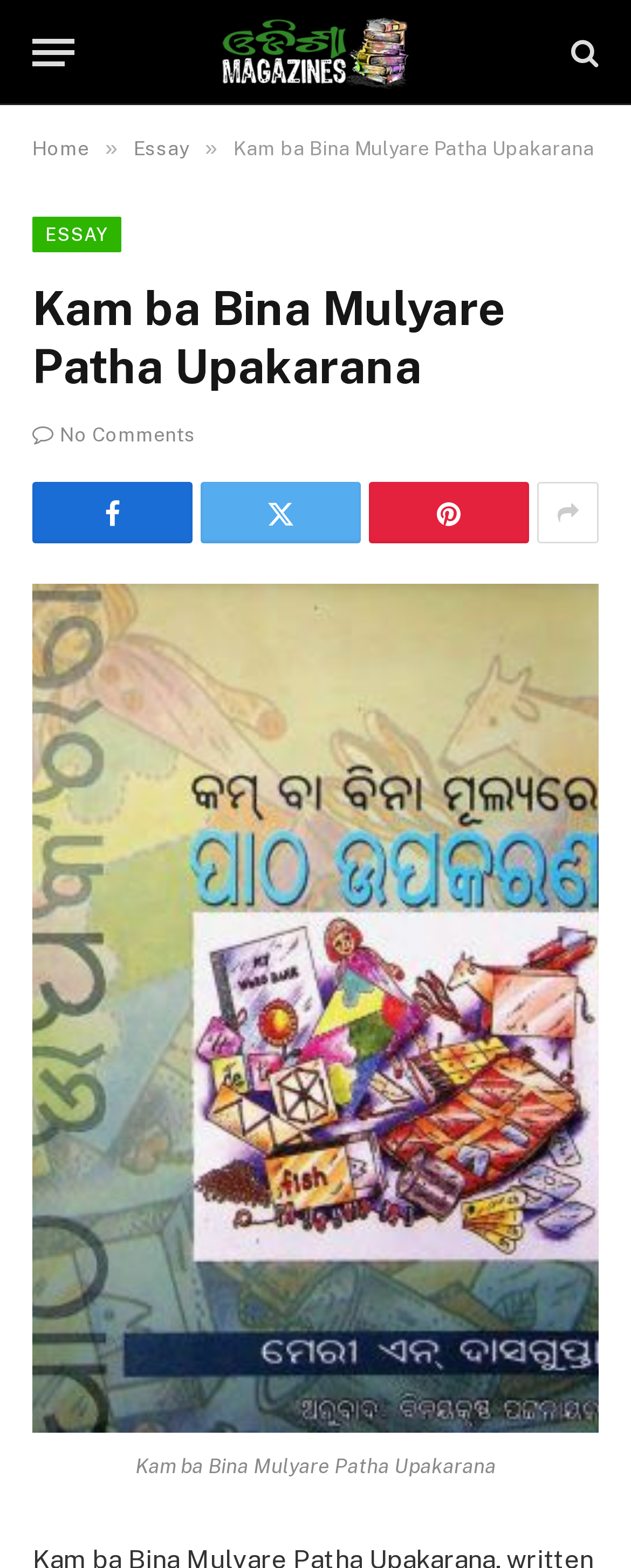Determine the bounding box coordinates of the region to click in order to accomplish the following instruction: "Download Kam ba Bina Mulyare Patha Upakarana PDF". Provide the coordinates as four float numbers between 0 and 1, specifically [left, top, right, bottom].

[0.051, 0.373, 0.949, 0.914]